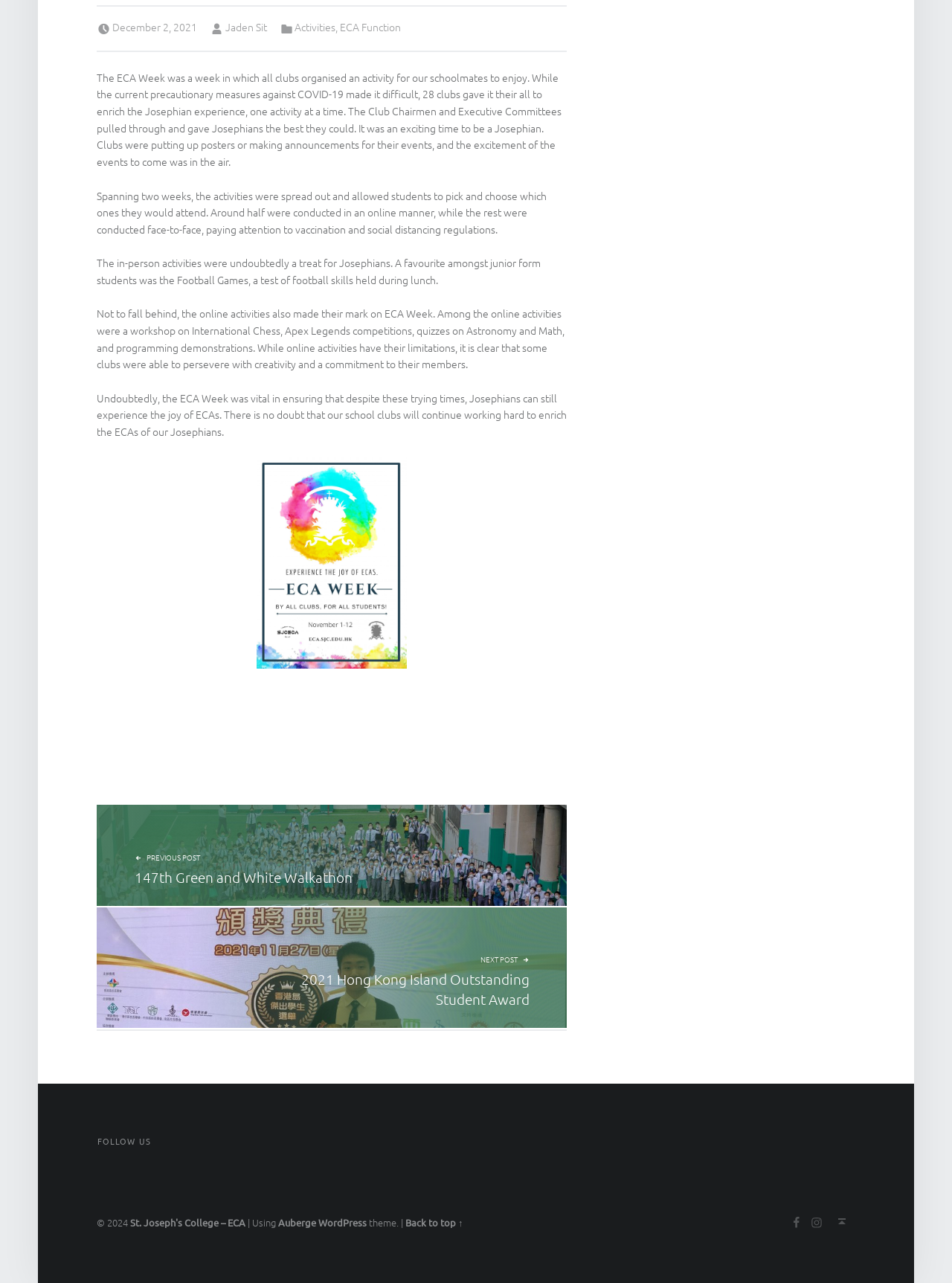Specify the bounding box coordinates of the element's area that should be clicked to execute the given instruction: "Click on the 'December 2, 2021' link". The coordinates should be four float numbers between 0 and 1, i.e., [left, top, right, bottom].

[0.118, 0.015, 0.207, 0.027]